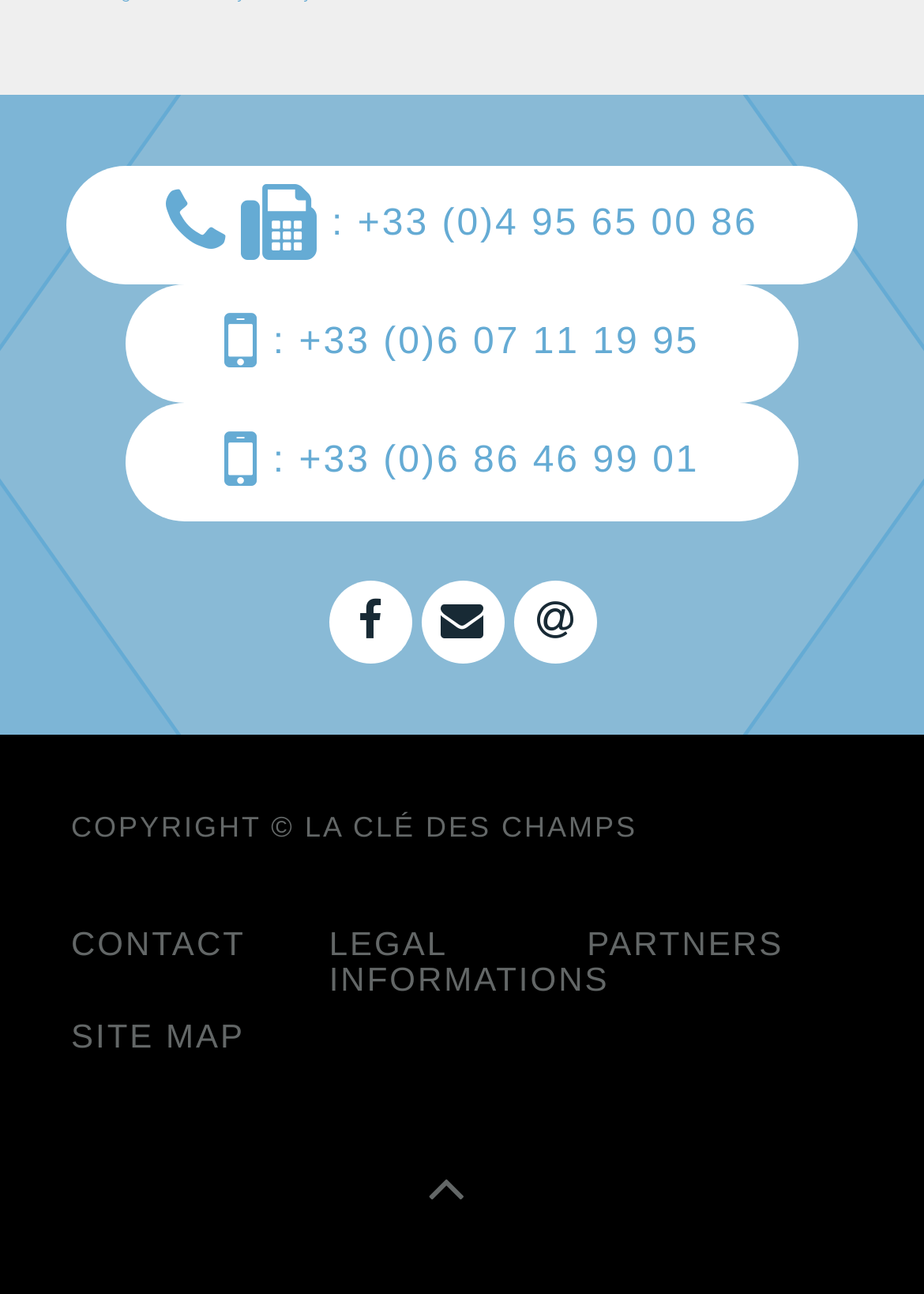How many phone numbers are listed?
Provide a detailed and well-explained answer to the question.

I counted the number of phone numbers listed on the webpage, which are +33 (0)4 95 65 00 86, +33 (0)6 07 11 19 95, and +33 (0)6 86 46 99 01.